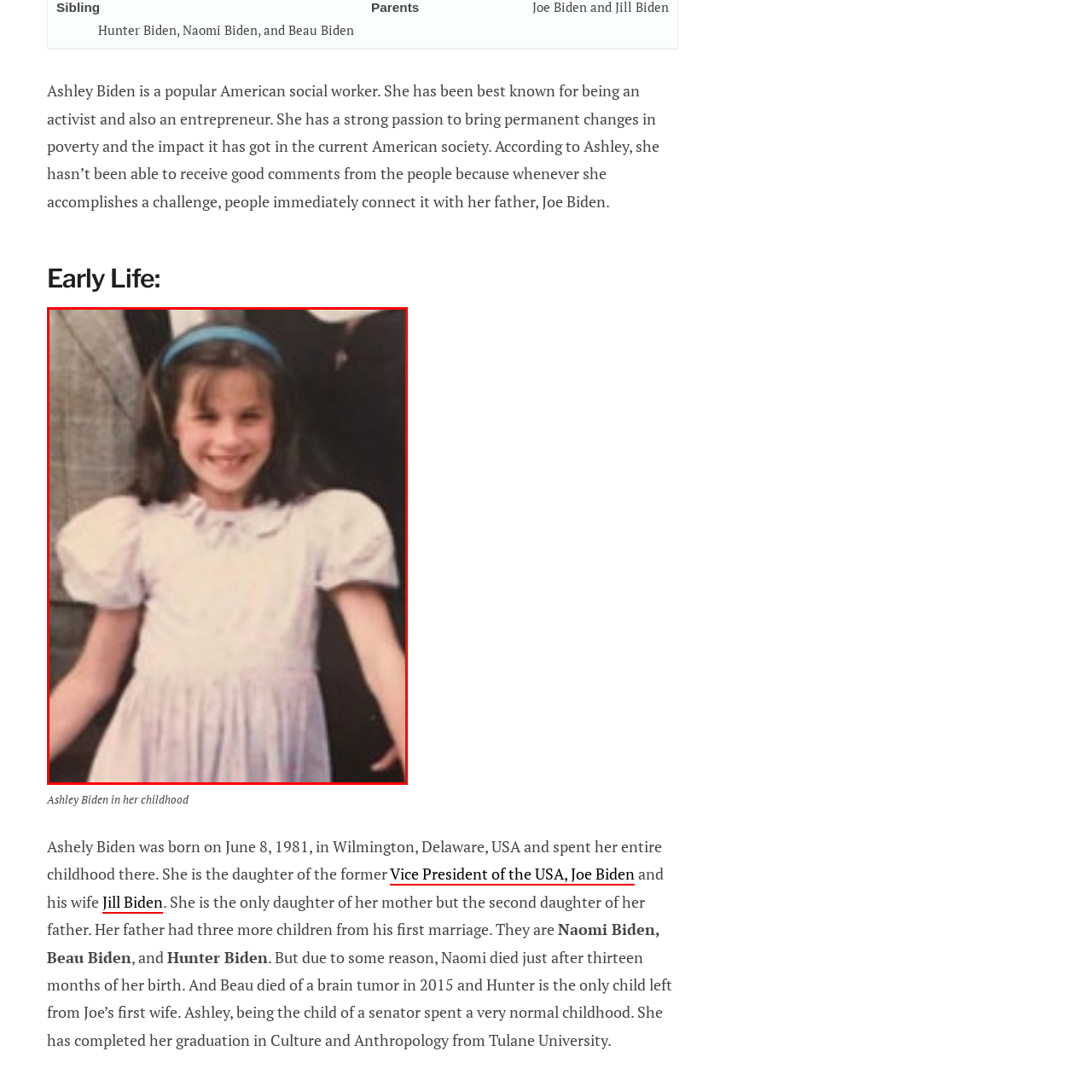Generate a comprehensive caption for the picture highlighted by the red outline.

The image features a young girl, likely Ashley Biden, during her childhood. She is wearing a light purple dress with puffed sleeves, complemented by a blue hairband. The girl is smiling and appears joyful, with her hands open in a welcoming gesture. This charming snapshot captures a moment from her early life, evoking a sense of innocence and warmth. Ashley Biden, born on June 8, 1981, in Wilmington, Delaware, is known for her work as a social worker and activist, as well as being the daughter of Joe Biden, the former Vice President of the United States. This image represents a cherished memory from her upbringing, amidst her family's significant public presence.